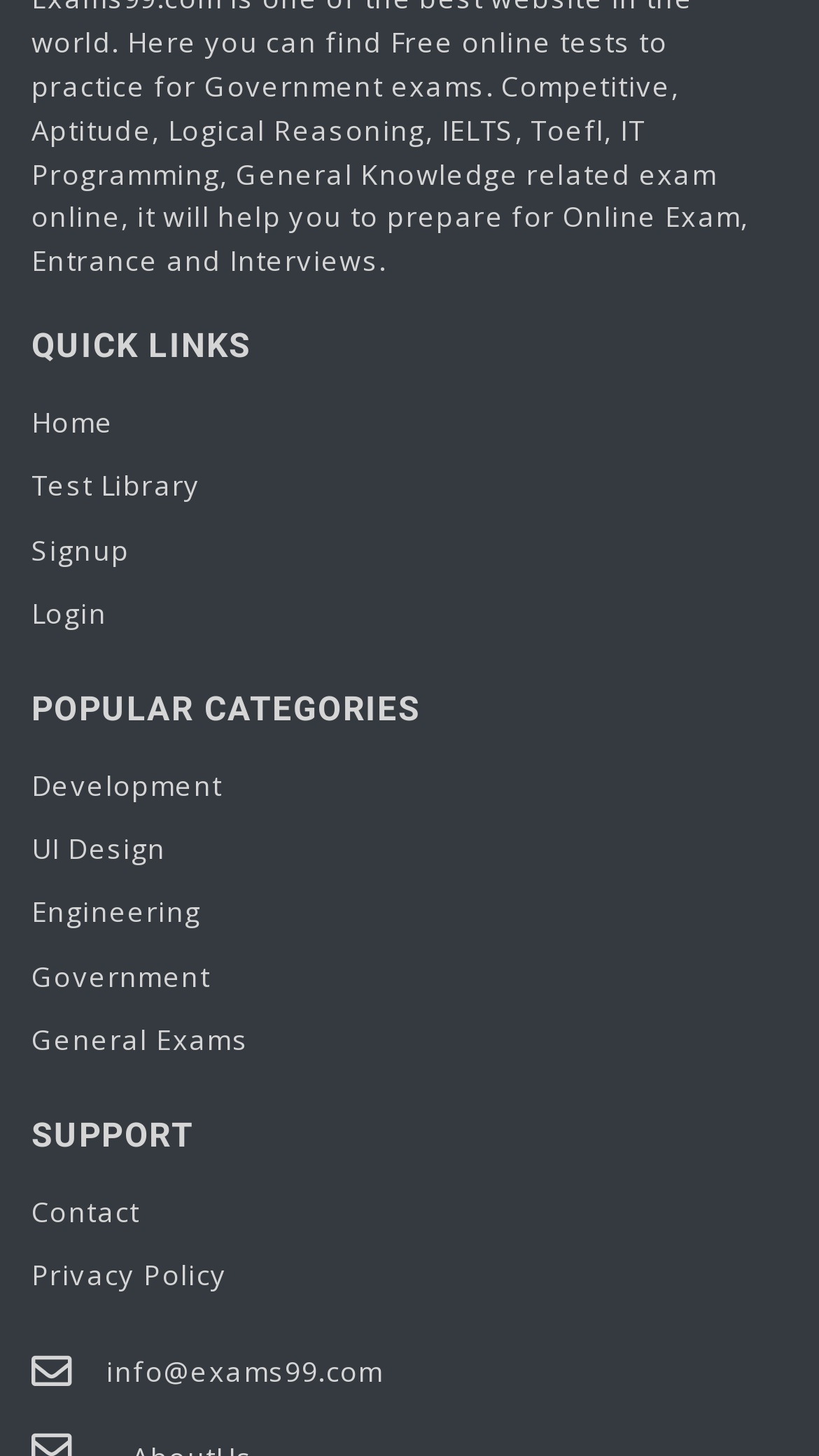From the image, can you give a detailed response to the question below:
What categories are available for testing?

The webpage provides a list of categories for testing, which includes Development, UI Design, Engineering, Government, and General Exams. These categories are listed under the heading 'POPULAR CATEGORIES'.